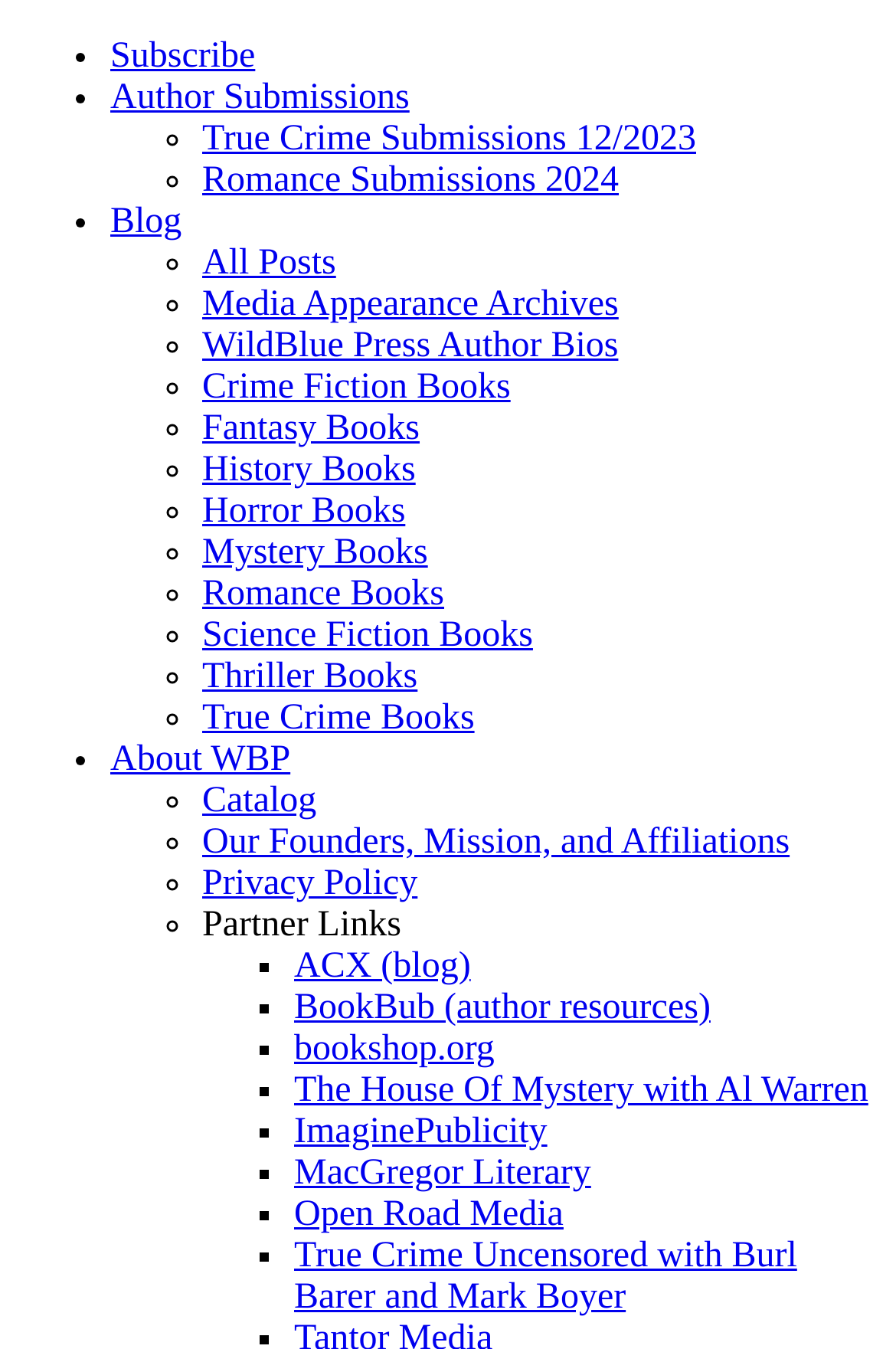Select the bounding box coordinates of the element I need to click to carry out the following instruction: "View True Crime Submissions 12/2023".

[0.226, 0.089, 0.777, 0.118]